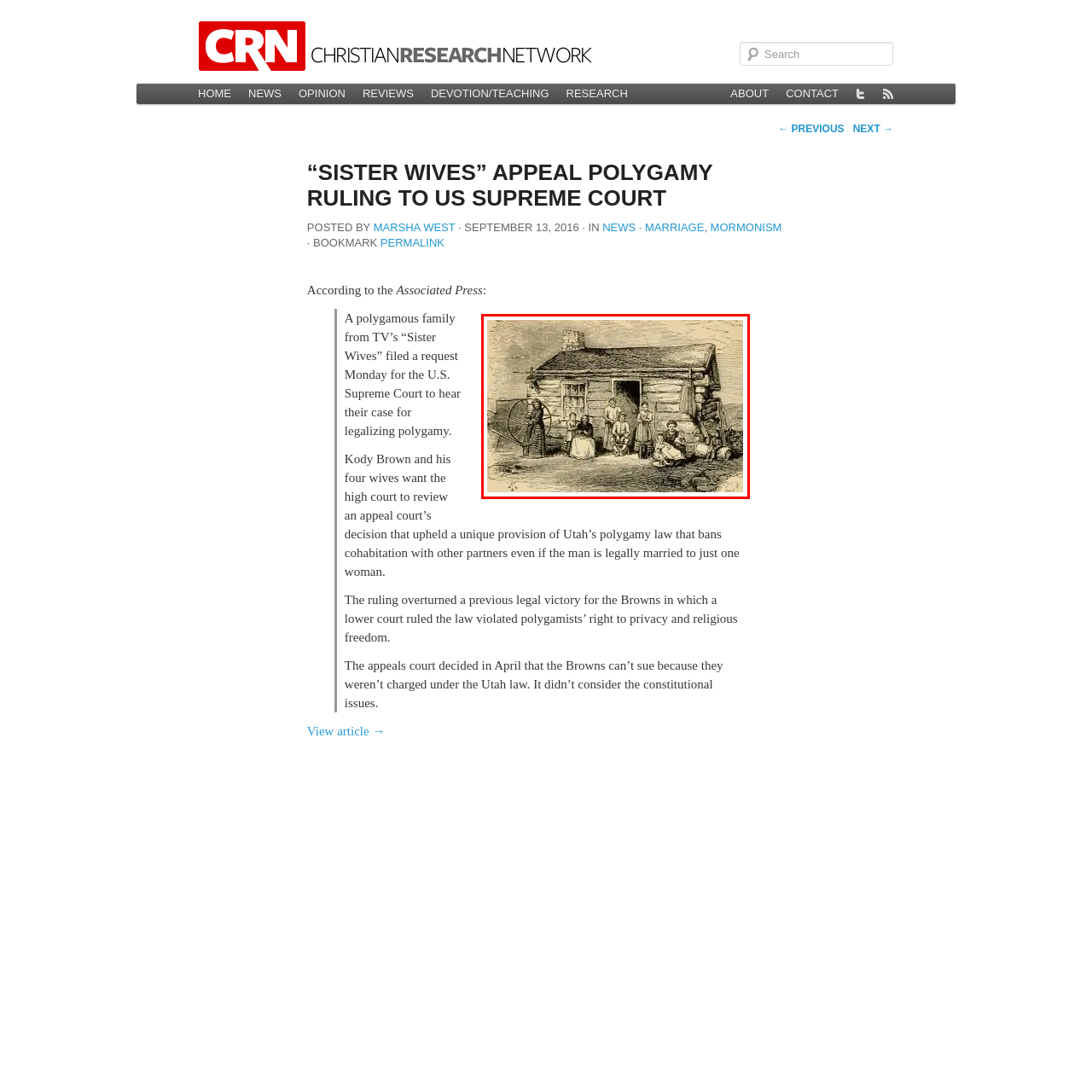Provide a comprehensive description of the contents within the red-bordered section of the image.

The image depicts a historical scene featuring a polygamous family outside their log cabin home. In the foreground, several women and children gather around the entrance, showcasing traditional clothing of the era. One woman is engaged in spinning yarn with a spinning wheel, while others sit or stand, portraying a sense of community and family life. The rustic cabin, characterized by its stone chimney and wooden structure, reflects the simpler lifestyle of the time. This illustration embodies the themes of family, resilience, and the polygamist lifestyle associated with the show "Sister Wives," highlighting the historical context surrounding their appeal for legal recognition of polygamy.